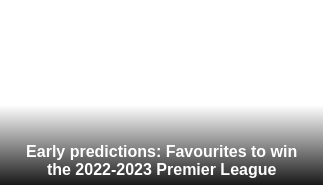What is the focus of the analysis?
Examine the image and give a concise answer in one word or a short phrase.

Leading contenders